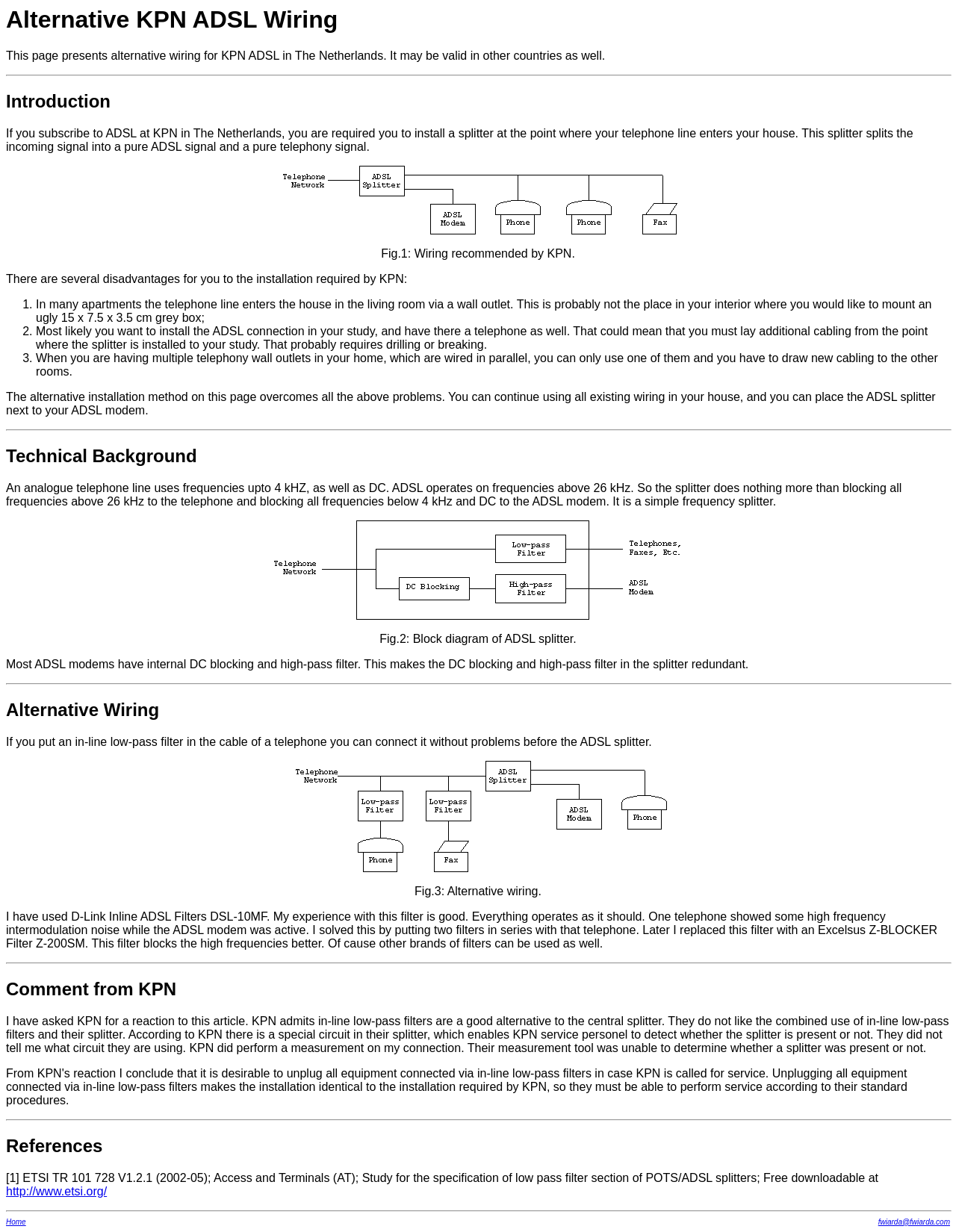Why does KPN not like the combined use of in-line low-pass filters and their splitter?
Answer the question based on the image using a single word or a brief phrase.

Special circuit in their splitter